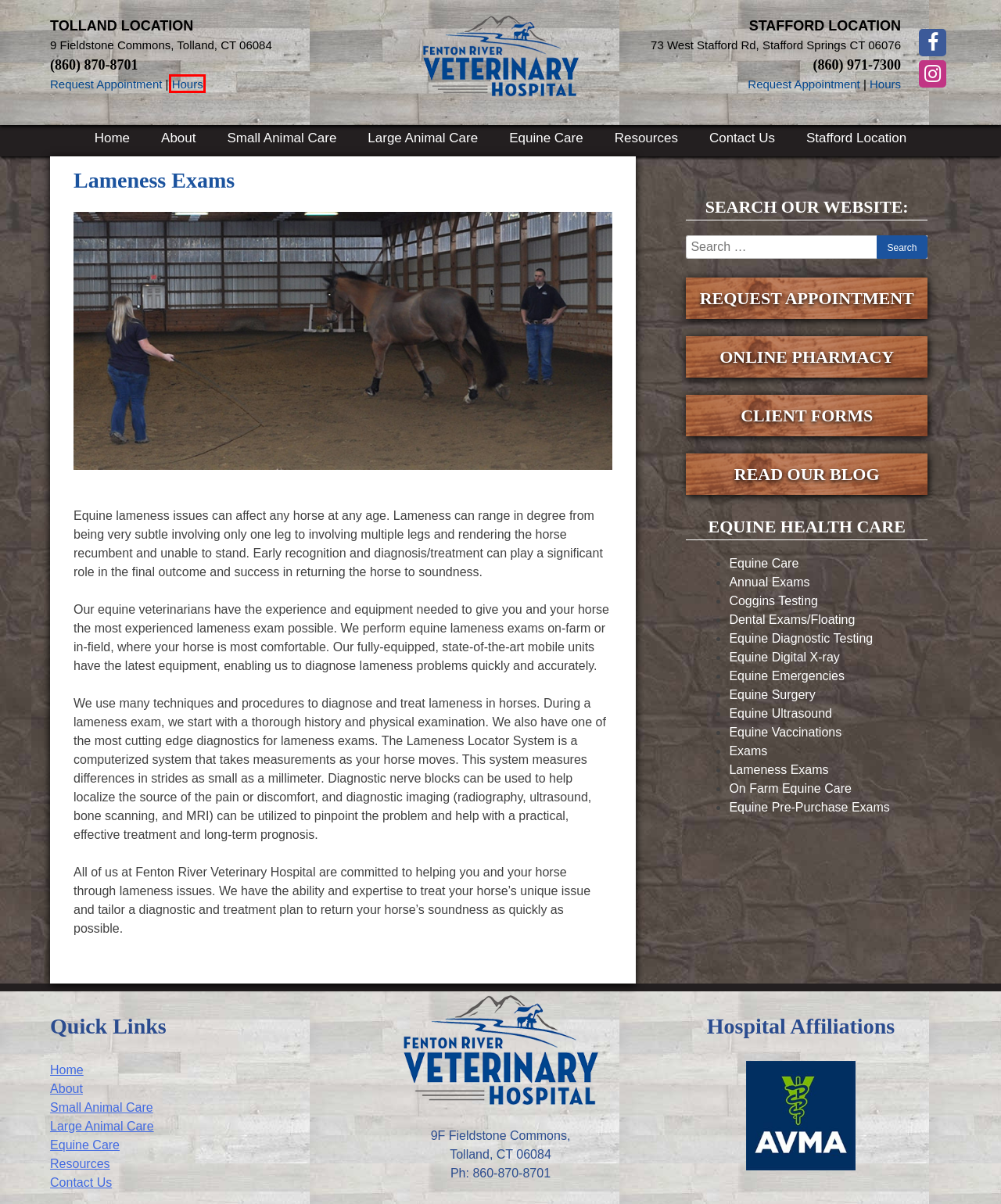You are presented with a screenshot of a webpage with a red bounding box. Select the webpage description that most closely matches the new webpage after clicking the element inside the red bounding box. The options are:
A. Equine Vaccination Services at Fenton River Veterinary Hospital | CT
B. Coggins Testing at Fenton River Veterinary Hospital | Tolland, CT
C. Dental Exams | Floating | Fenton River Veterinary Hospital | Tolland, CT
D. Appointment Request | Fenton River Veterinary Hospital
E. Home | American Veterinary Medical Association
F. Contact Fenton River Veterinary Hospital | Tolland & Stafford Springs, CT
G. Equine Emergency Calls at Fenton River Veterinary Hospital | Tolland, CT
H. Equine Diagnostic Testing at Fenton River Veterinary Hospital | Tolland, CT

F